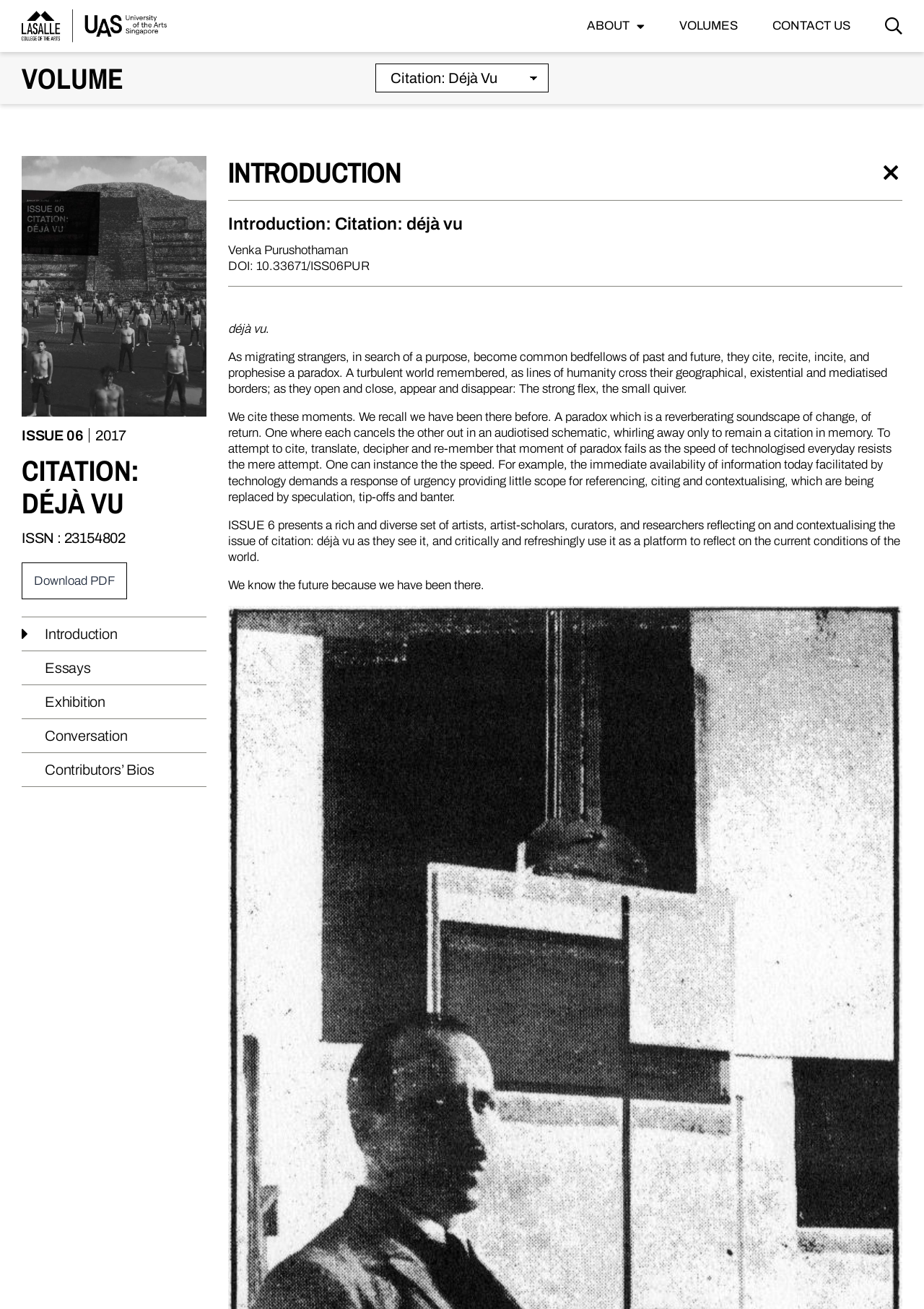Given the element description: "parent_node: Search name="s" placeholder="Search..."", predict the bounding box coordinates of the UI element it refers to, using four float numbers between 0 and 1, i.e., [left, top, right, bottom].

[0.371, 0.003, 0.604, 0.025]